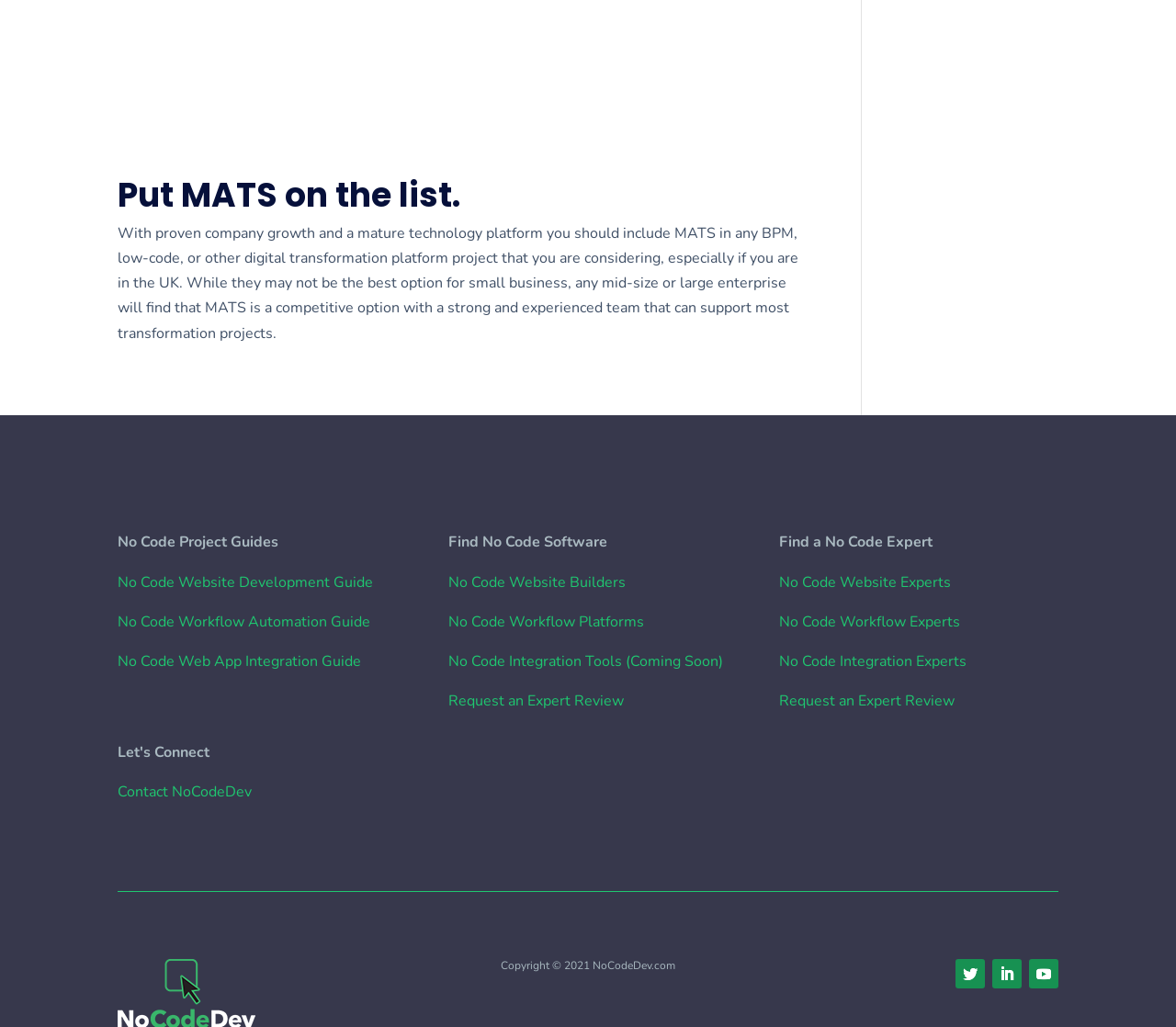What type of guides are provided on the webpage?
Using the image as a reference, answer the question with a short word or phrase.

No Code Project Guides